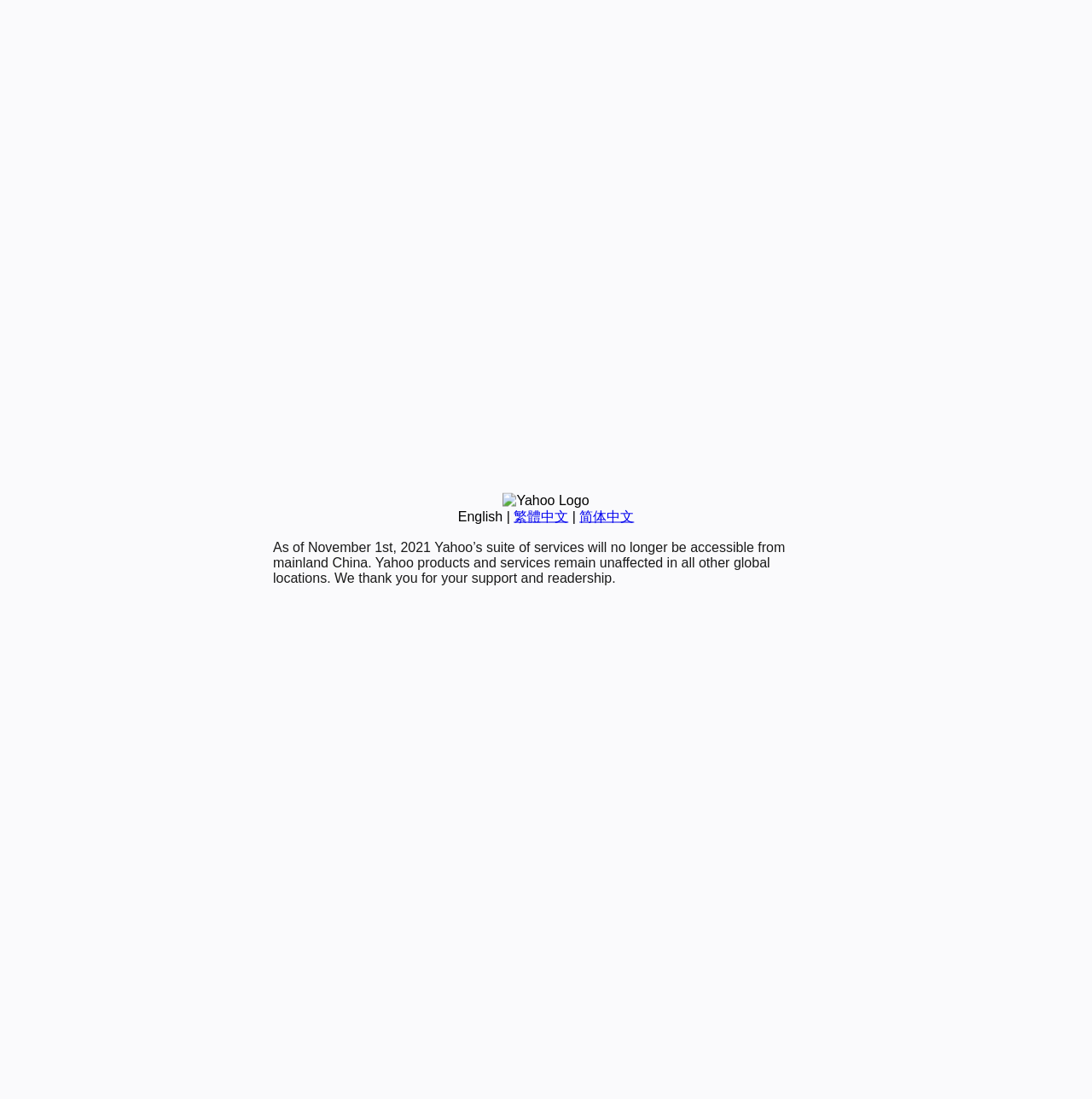Predict the bounding box of the UI element based on this description: "繁體中文".

[0.47, 0.463, 0.52, 0.476]